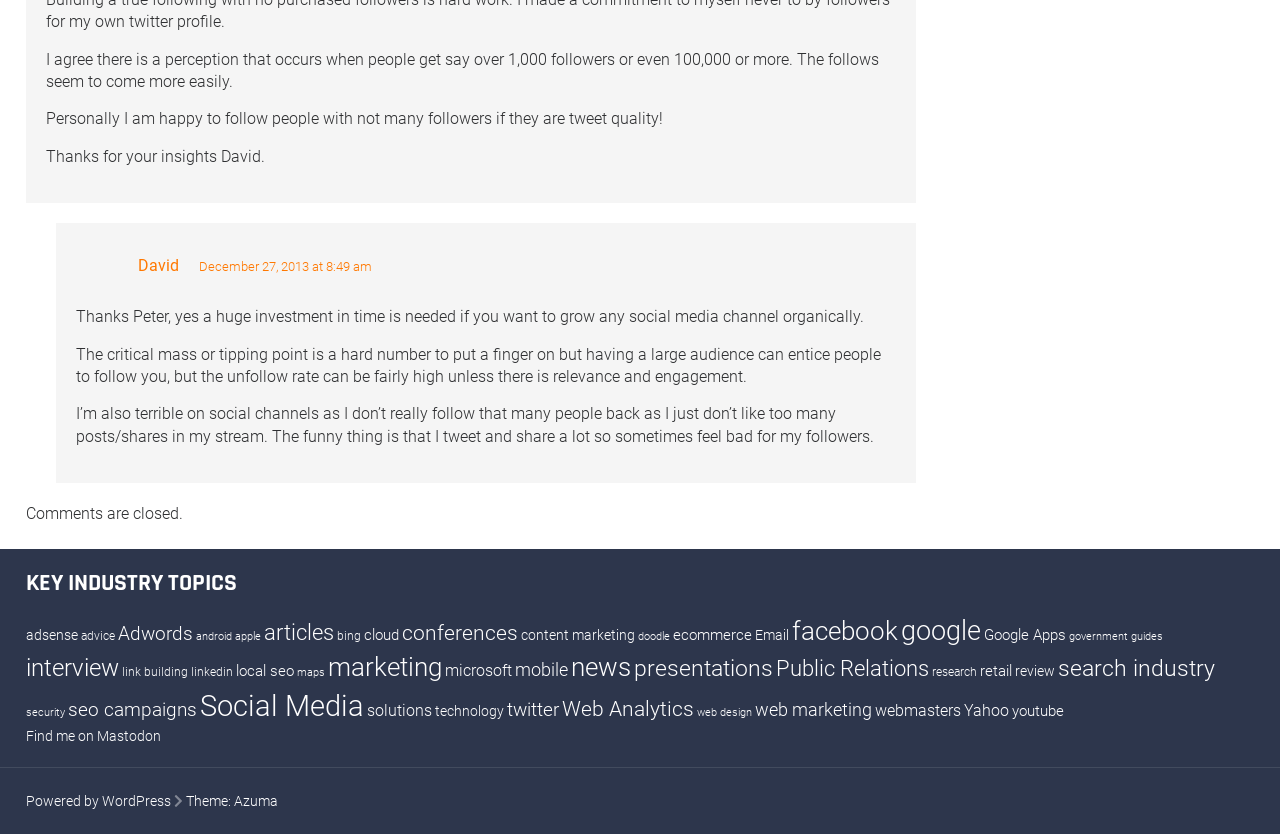Determine the bounding box coordinates for the region that must be clicked to execute the following instruction: "Explore the topic 'Social Media'".

[0.156, 0.826, 0.284, 0.867]